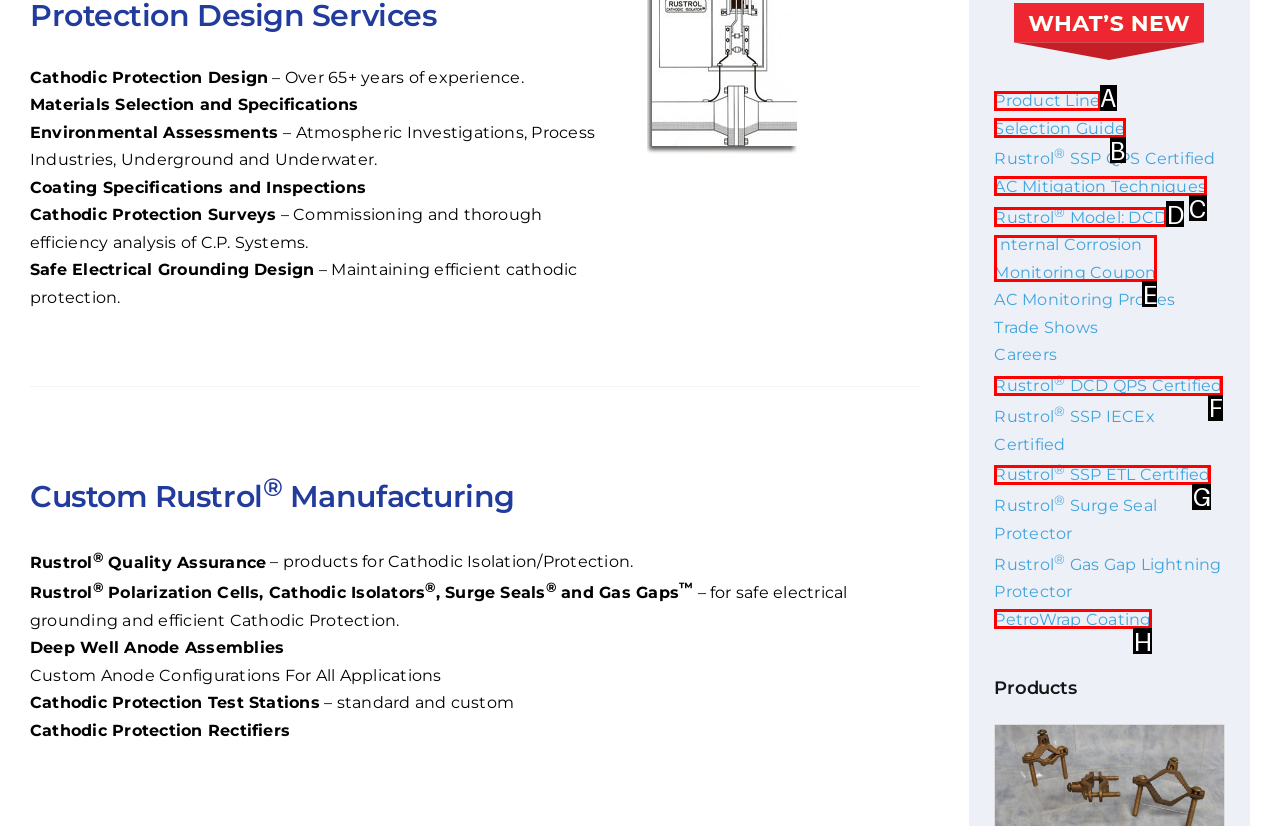Identify the HTML element that matches the description: PetroWrap Coating. Provide the letter of the correct option from the choices.

H